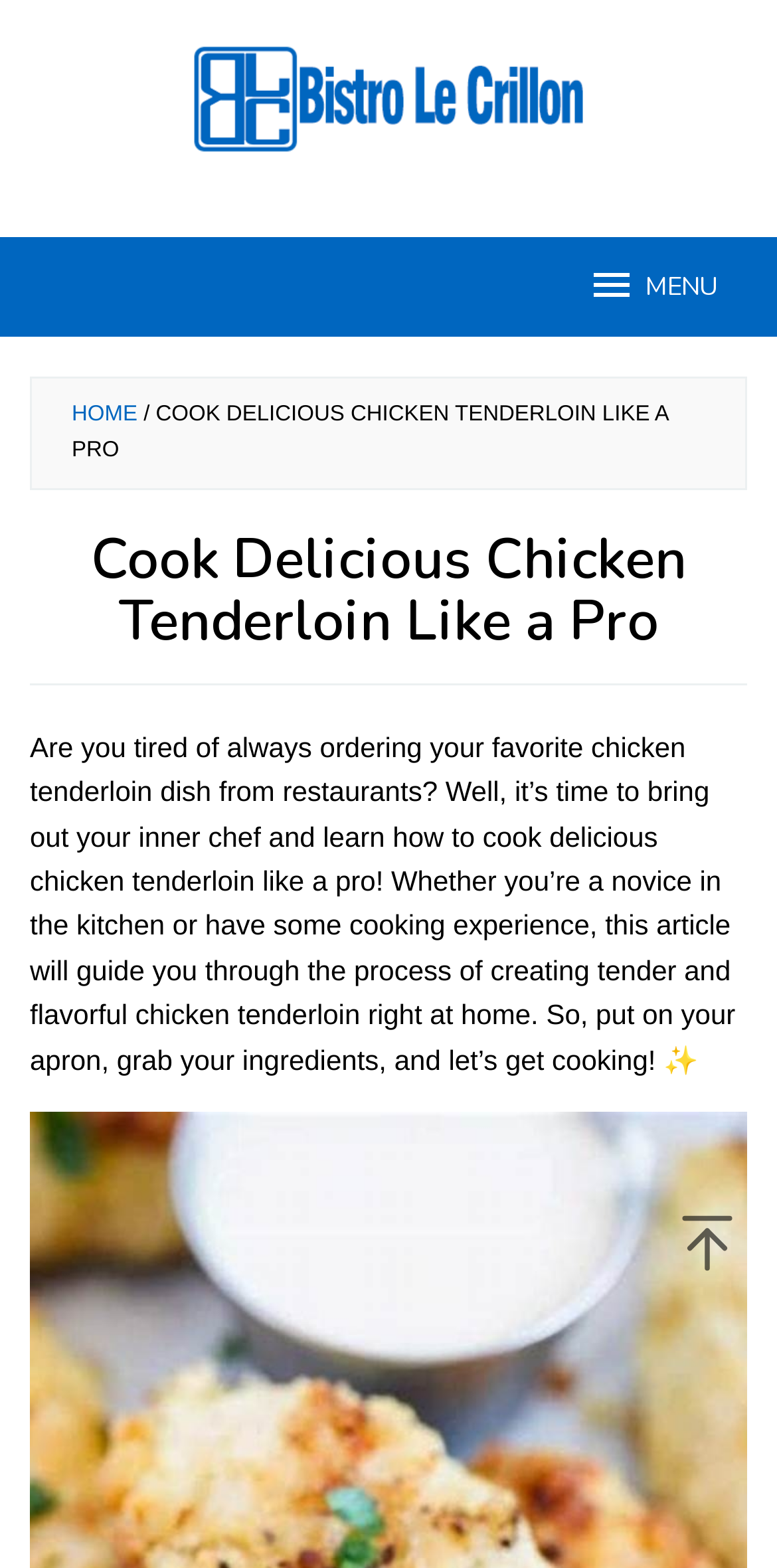Determine the main headline of the webpage and provide its text.

Cook Delicious Chicken Tenderloin Like a Pro